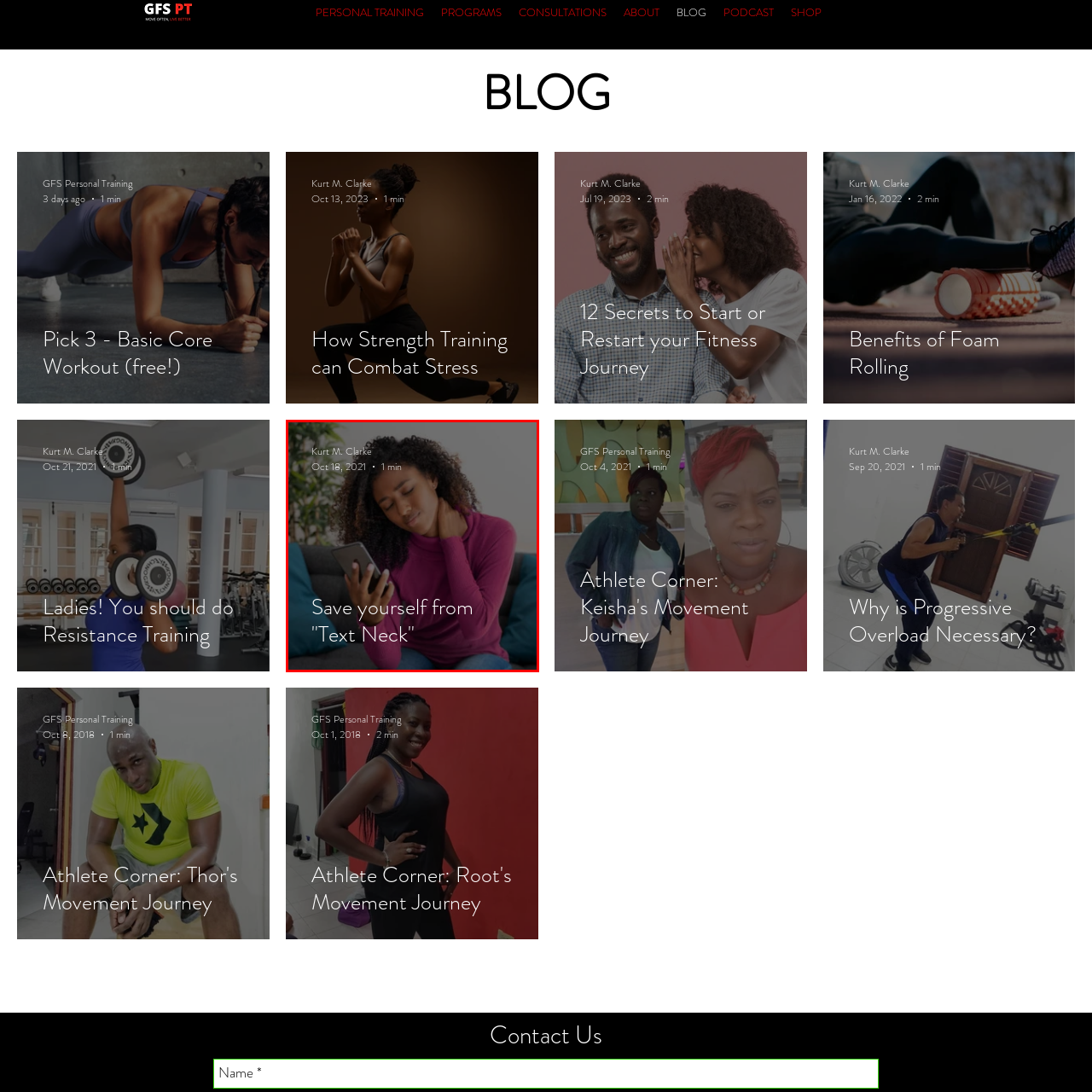Check the section outlined in red, What is the woman doing with her hand? Please reply with a single word or phrase.

pressing against her neck